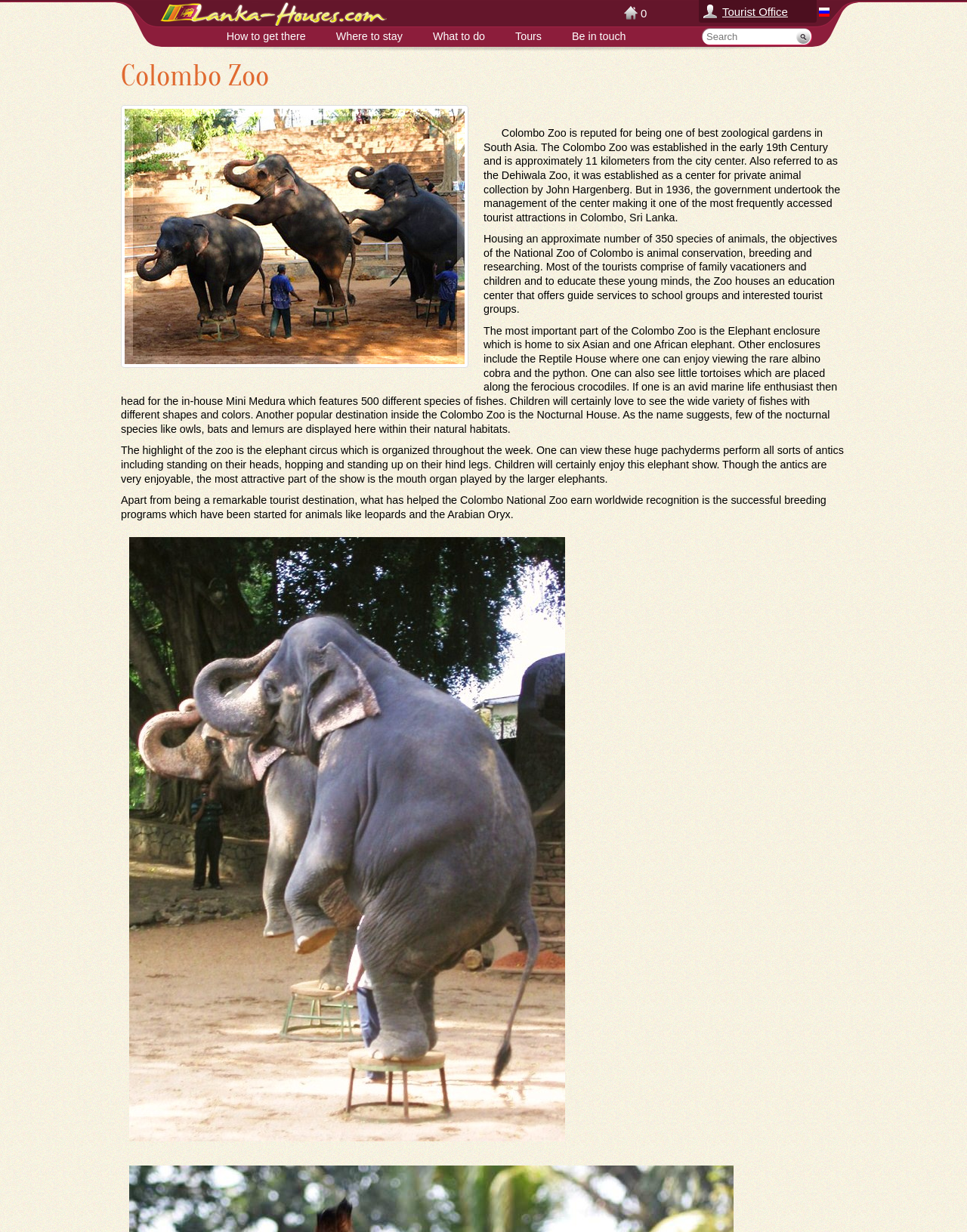How far is the zoo from the city center?
Please provide a comprehensive answer to the question based on the webpage screenshot.

The distance of the zoo from the city center can be found in the static text element that describes the history of the zoo, which mentions 'The Colombo Zoo was established in the early 19th Century and is approximately 11 kilometers from the city center'.